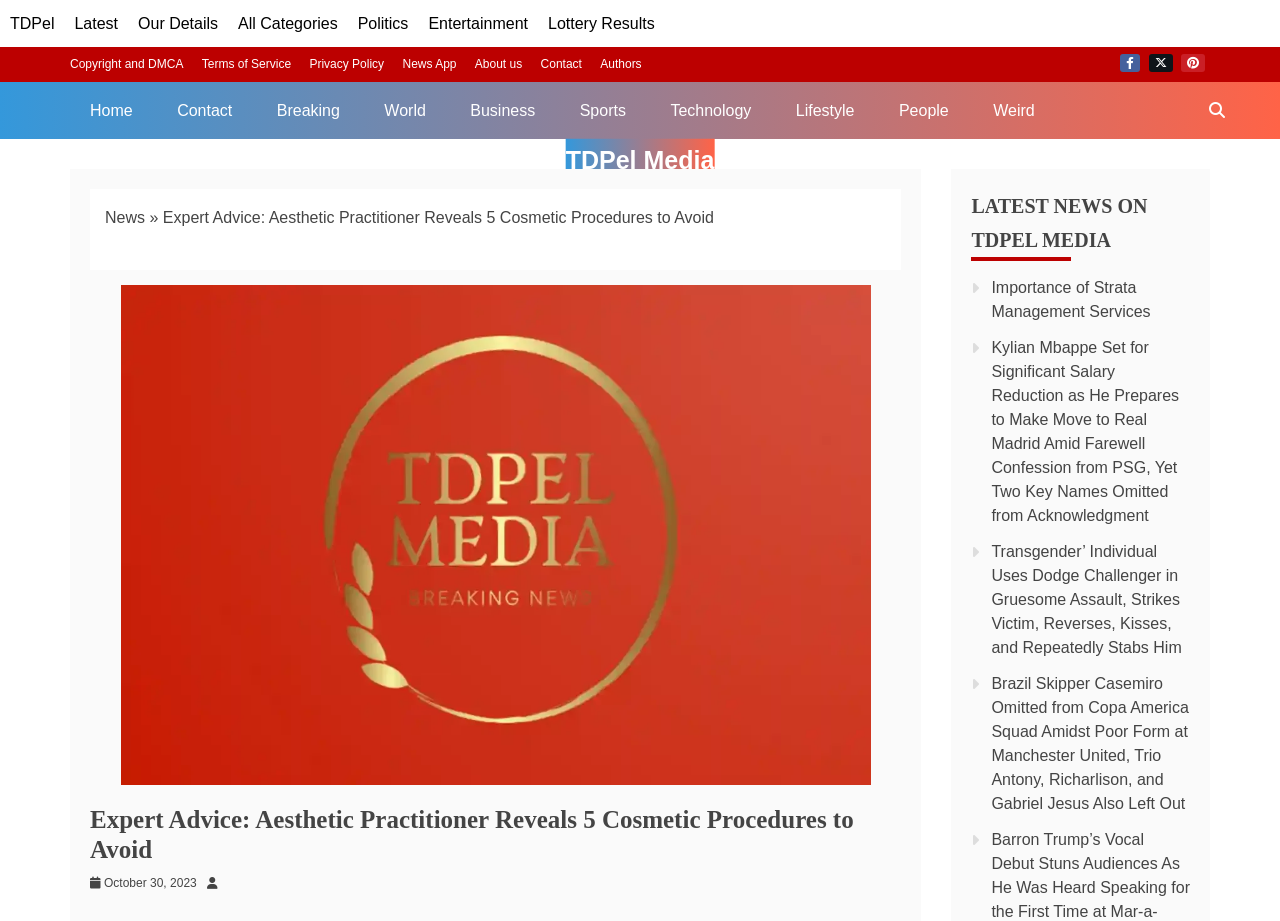Answer the following in one word or a short phrase: 
What is the date of the news article?

October 30, 2023